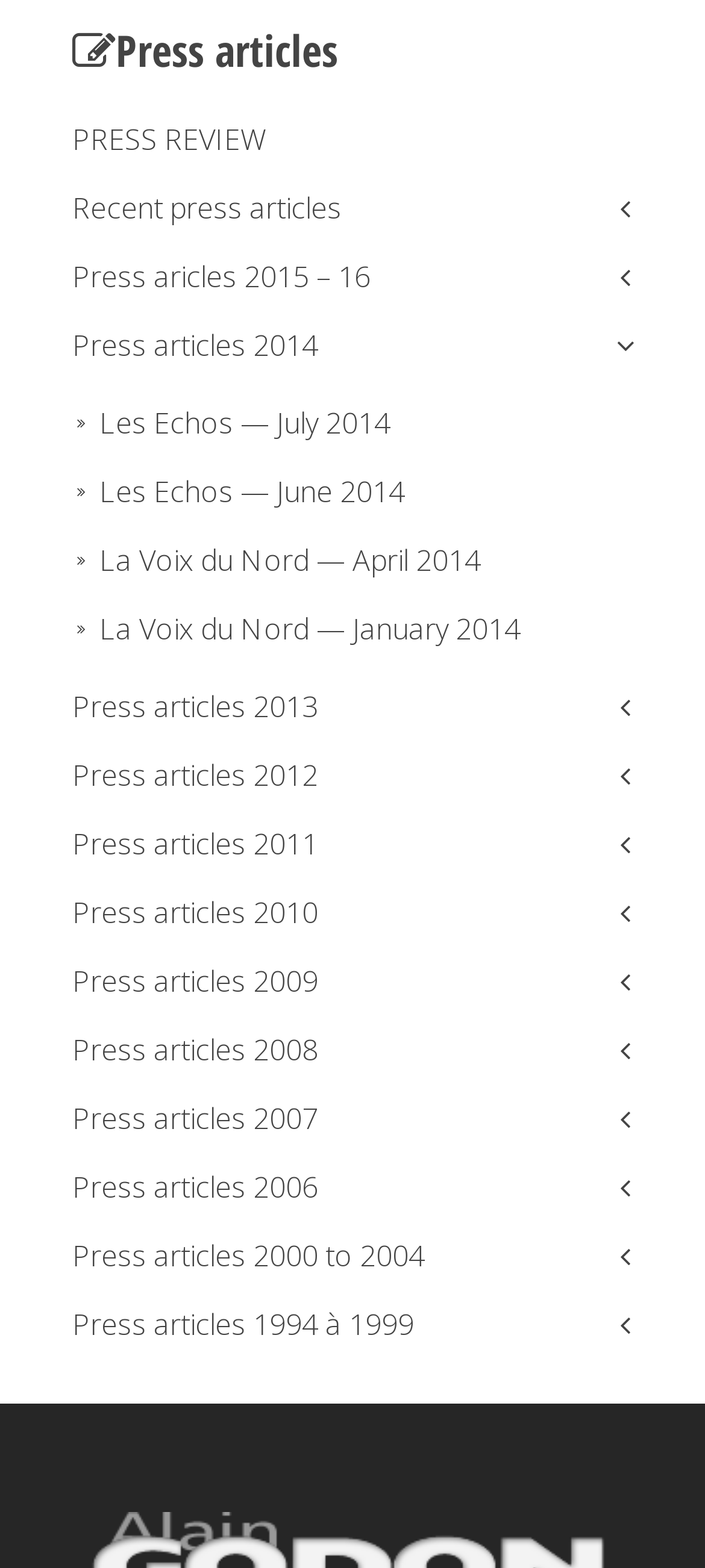Please identify the bounding box coordinates of the area that needs to be clicked to fulfill the following instruction: "Browse press articles from 2015 to 2016."

[0.103, 0.154, 0.897, 0.198]